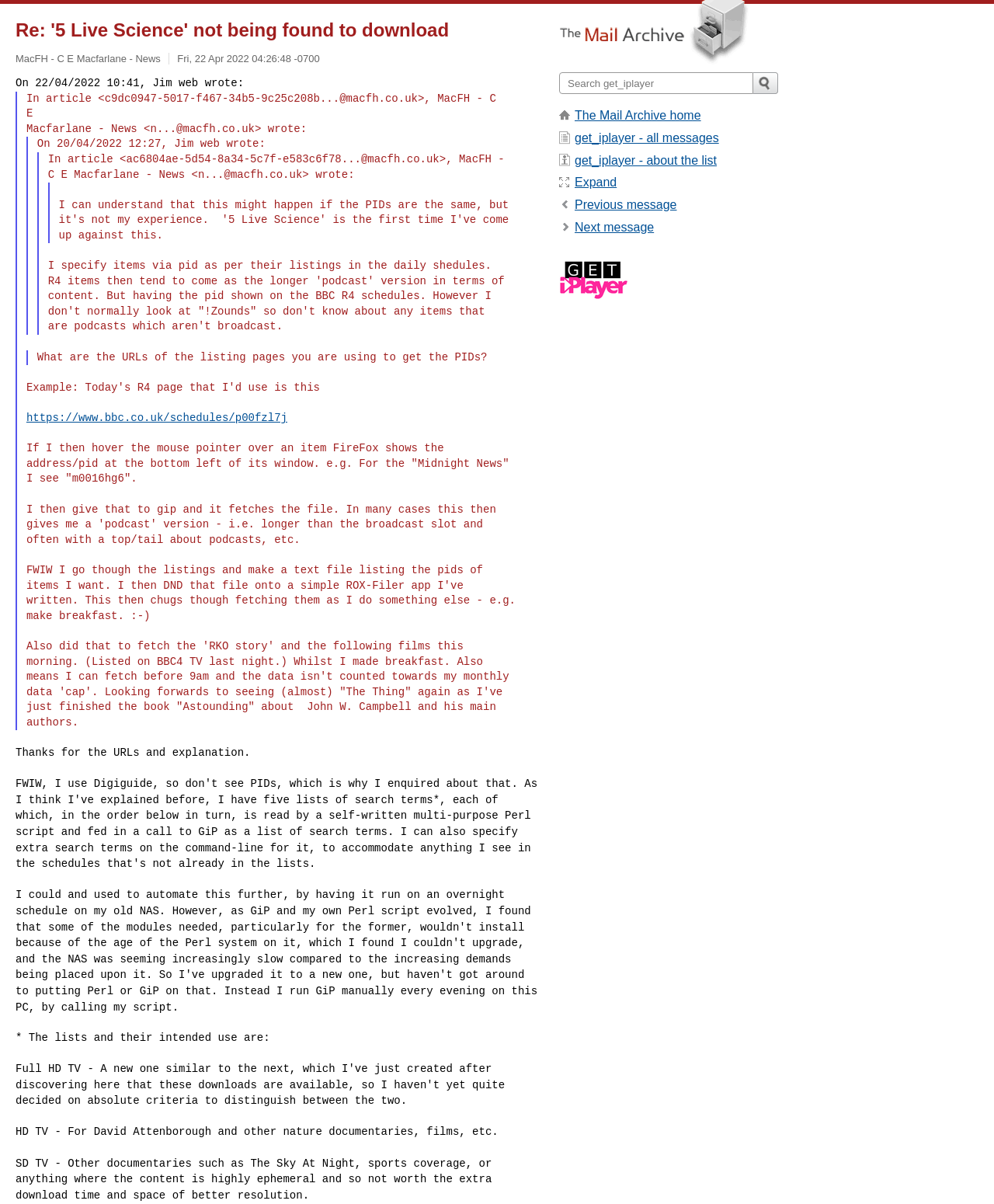Respond with a single word or phrase to the following question:
What is the topic of discussion in this webpage?

BBC iPlayer downloads